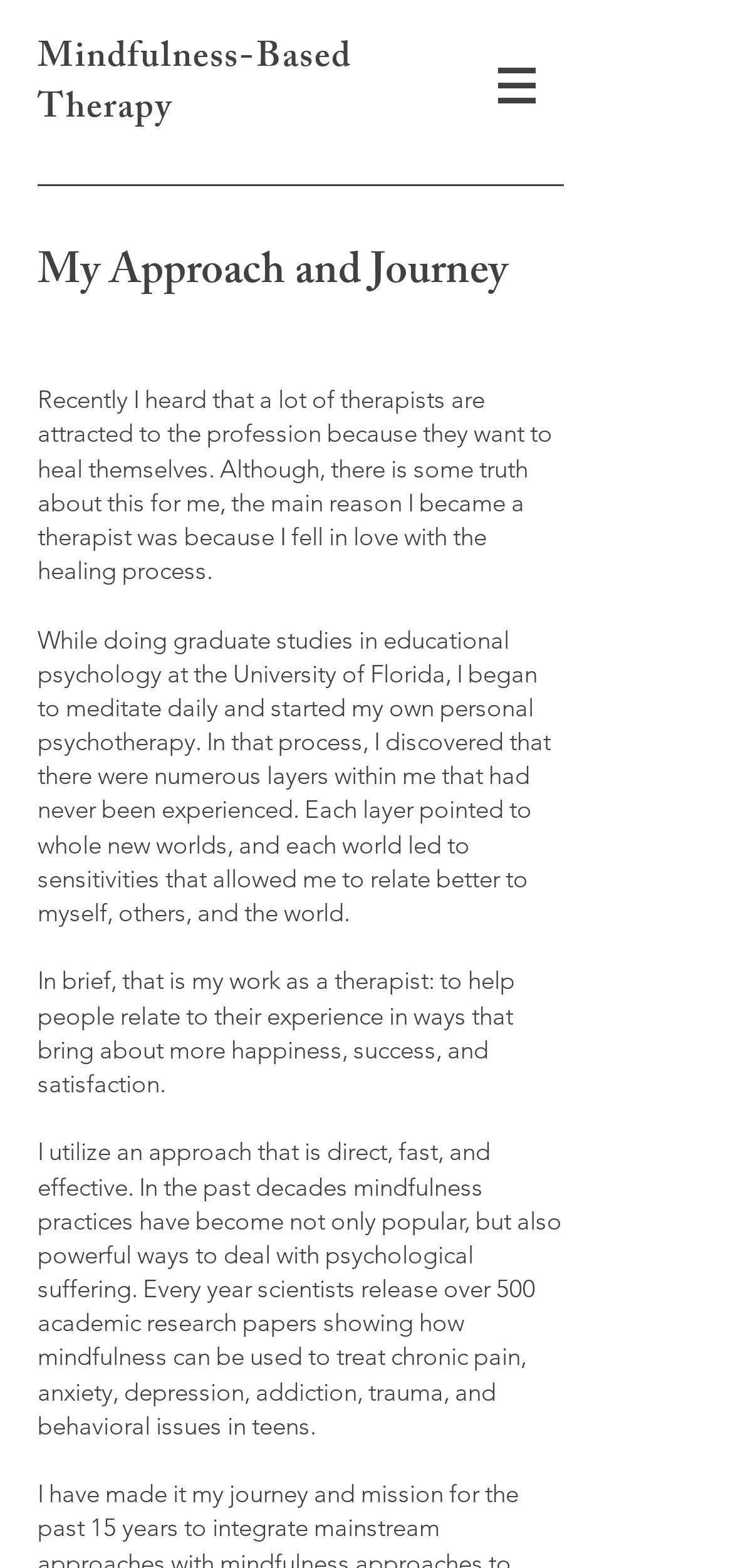Provide a comprehensive description of the webpage.

The webpage is about the author's approach to therapy, with a focus on mindfulness-based therapy. At the top of the page, there is a heading that reads "Mindfulness-Based Therapy" with a link to the same title. Below this, there is a navigation menu labeled "Site" with a button that has a popup menu, accompanied by a small image.

The main content of the page is divided into sections, with a heading that reads "My Approach and Journey". This section contains three paragraphs of text that describe the author's personal journey and approach to therapy. The first paragraph explains how the author became a therapist, and how they fell in love with the healing process. The second paragraph describes the author's experience with meditation and psychotherapy, and how it helped them relate better to themselves and others. The third paragraph summarizes the author's work as a therapist, which is to help people relate to their experiences in ways that bring about happiness, success, and satisfaction.

Below these paragraphs, there is another section of text that describes the author's approach to therapy in more detail. This section explains that the author uses a direct, fast, and effective approach that incorporates mindfulness practices, which have been shown to be effective in treating various psychological issues.